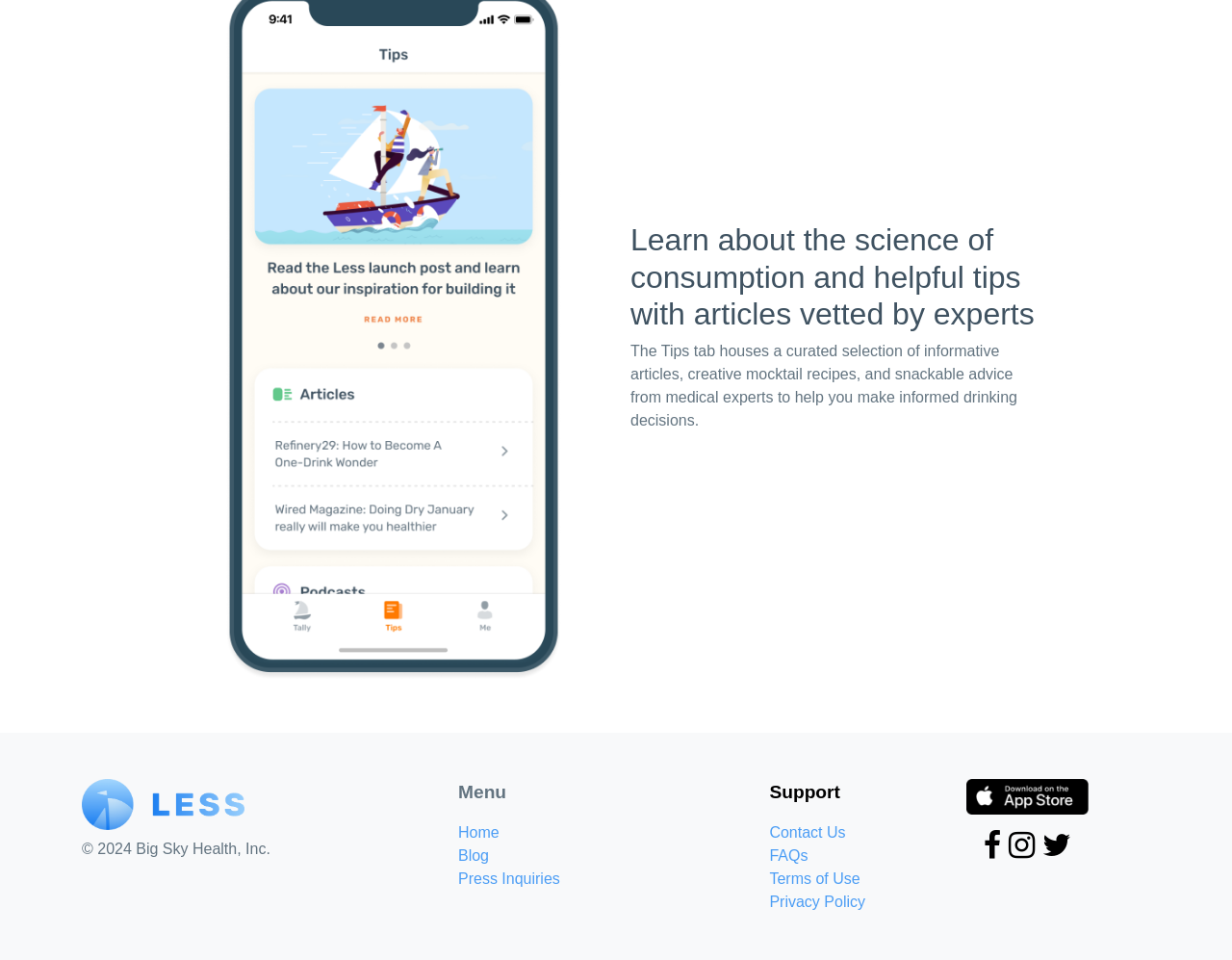Determine the bounding box for the UI element as described: "Blog". The coordinates should be represented as four float numbers between 0 and 1, formatted as [left, top, right, bottom].

[0.372, 0.883, 0.397, 0.9]